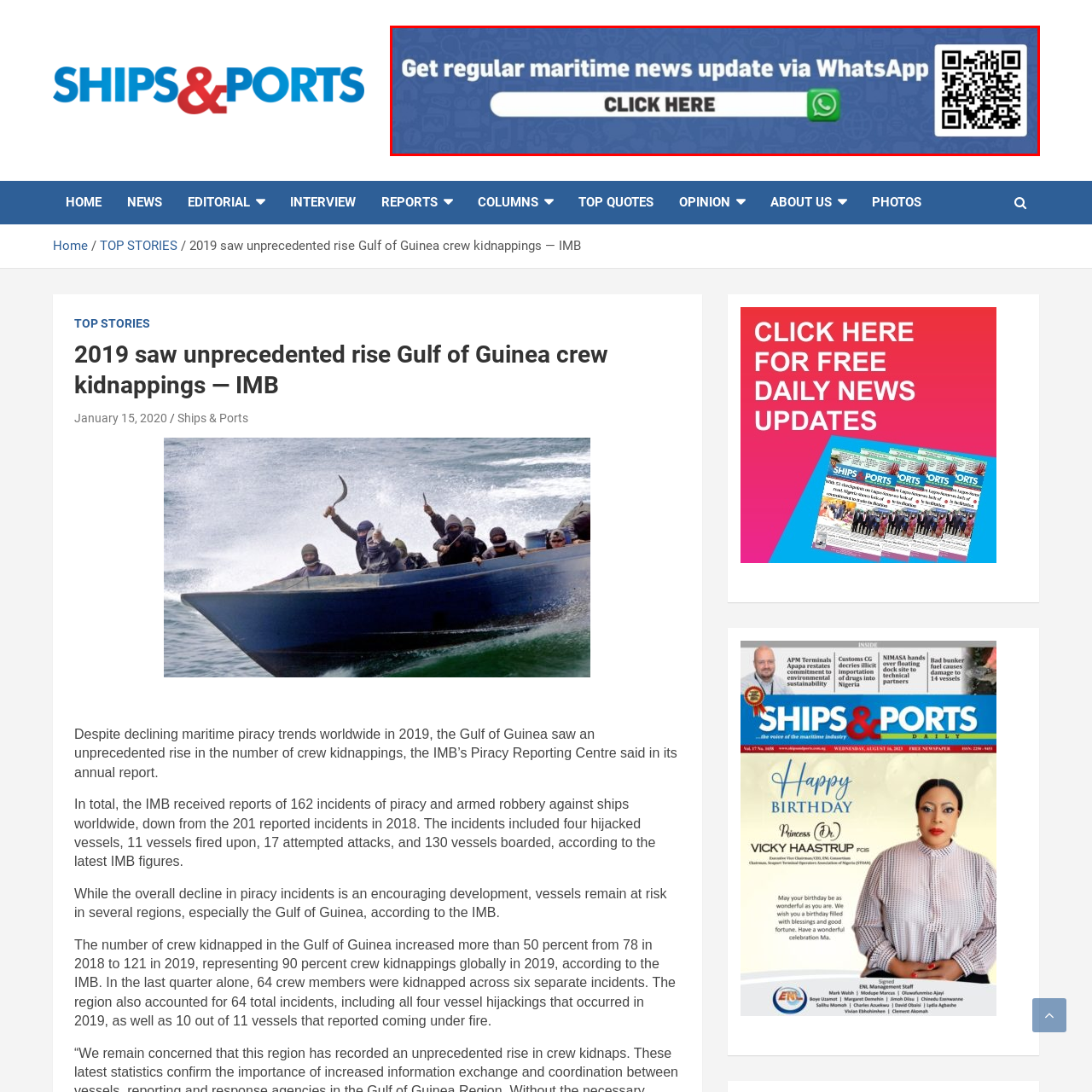What action is the user directed to take?
Focus on the image enclosed by the red bounding box and elaborate on your answer to the question based on the visual details present.

The caption states that the text reads 'Get regular maritime news update via WhatsApp,' followed by a clear directive to 'CLICK HERE', indicating that the user is directed to take this action to receive the updates.